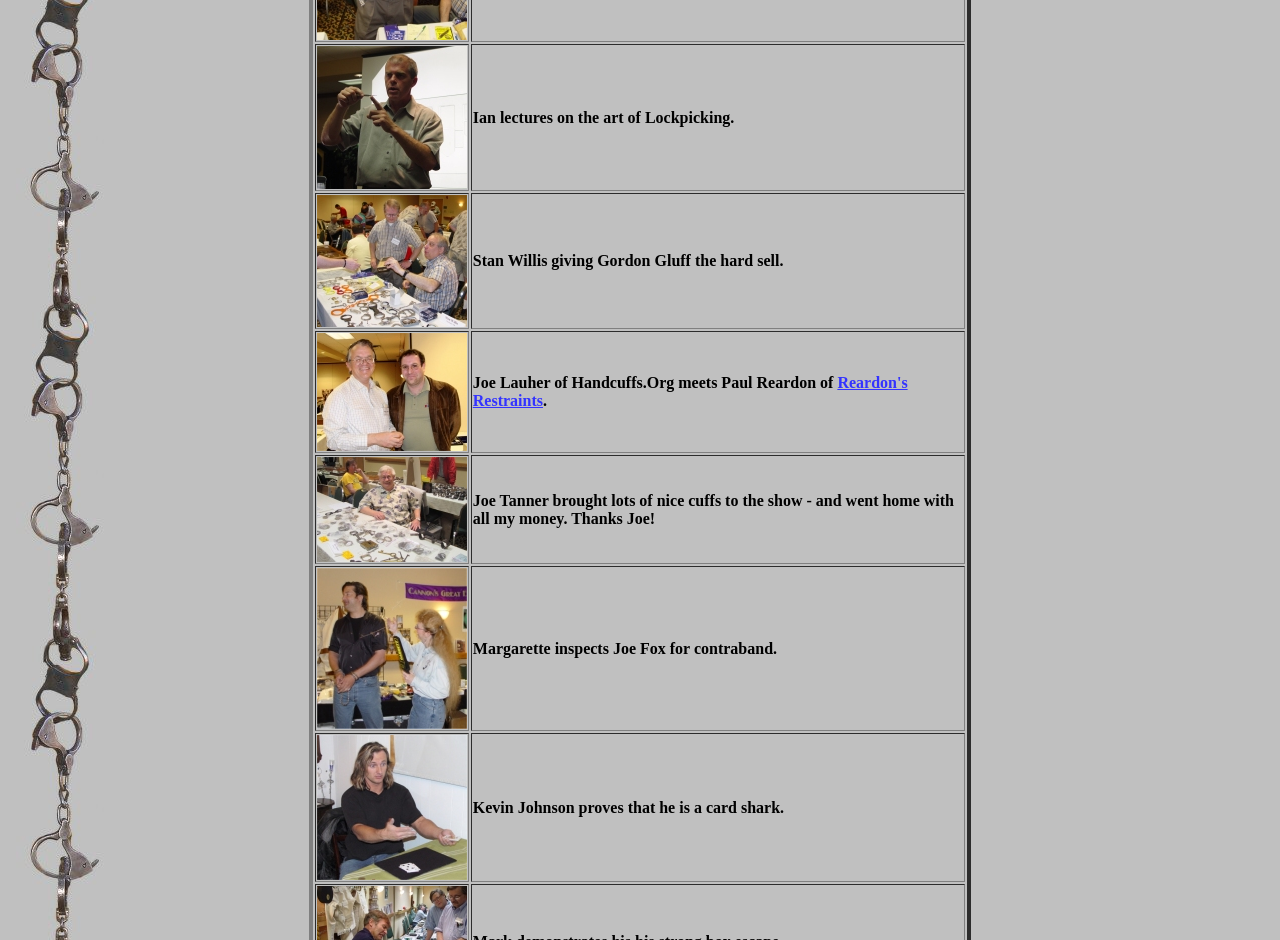What is the name of the person who brought lots of nice cuffs to the show?
Please answer the question with as much detail as possible using the screenshot.

I found the gridcell element with ID 114, which contains a description mentioning Joe Tanner bringing lots of nice cuffs to the show. Therefore, the person who brought lots of nice cuffs to the show is Joe Tanner.